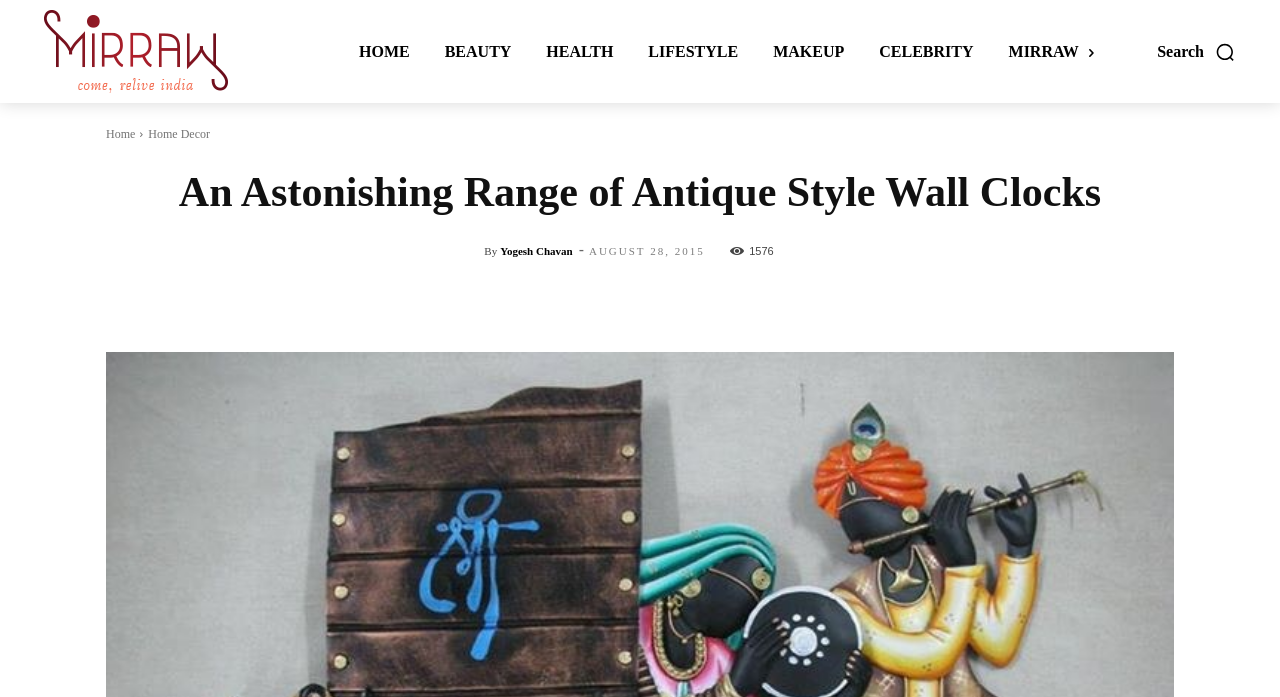Please provide the bounding box coordinate of the region that matches the element description: Download pdf for real. Coordinates should be in the format (top-left x, top-left y, bottom-right x, bottom-right y) and all values should be between 0 and 1.

None